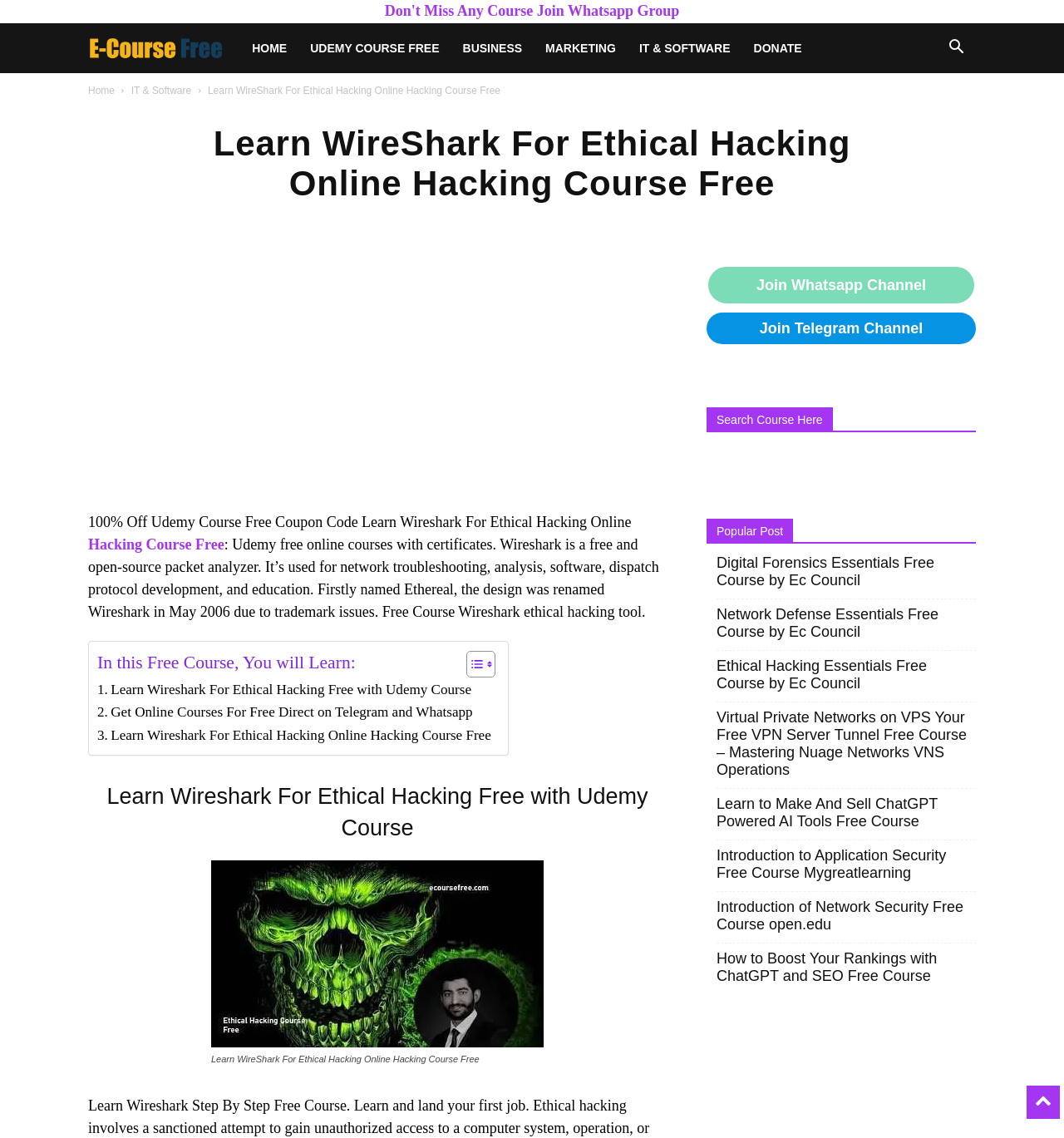Please identify the bounding box coordinates of the region to click in order to complete the task: "Click on the 'HOME' link". The coordinates must be four float numbers between 0 and 1, specified as [left, top, right, bottom].

[0.226, 0.02, 0.281, 0.064]